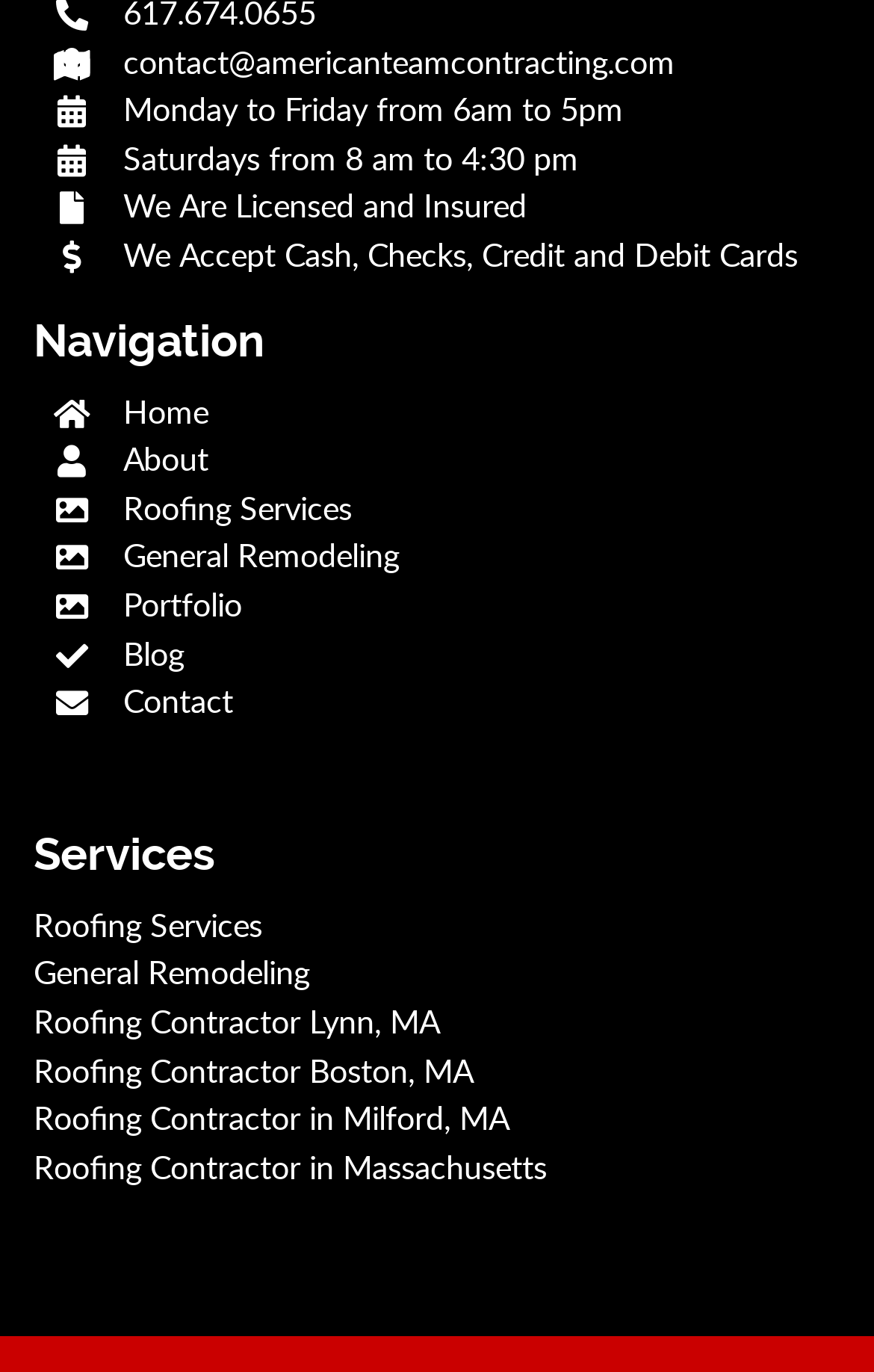Identify the bounding box of the HTML element described as: "Blog".

[0.141, 0.459, 0.21, 0.491]